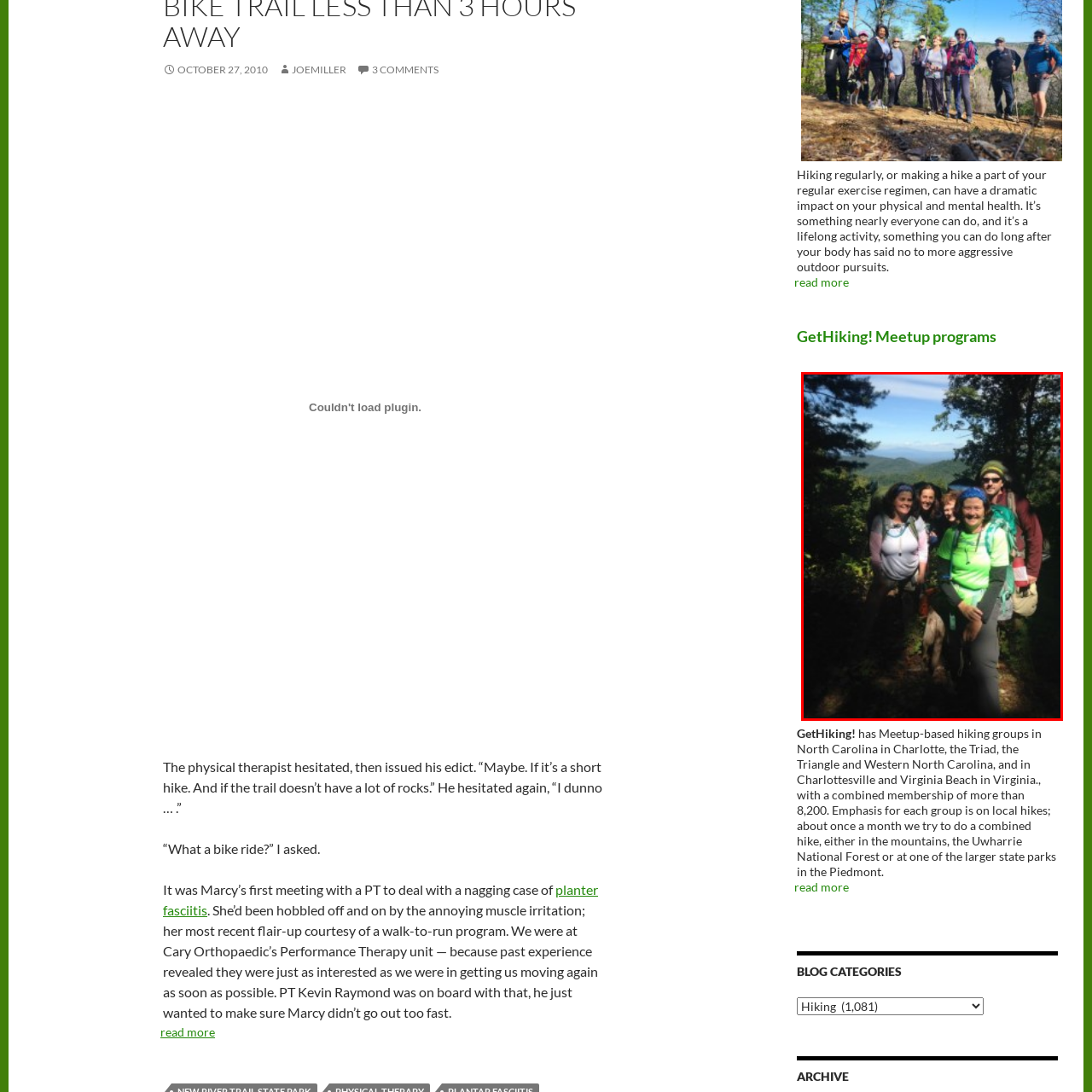Examine the image highlighted by the red boundary, Are the hikers engaging in a conversation? Provide your answer in a single word or phrase.

Yes